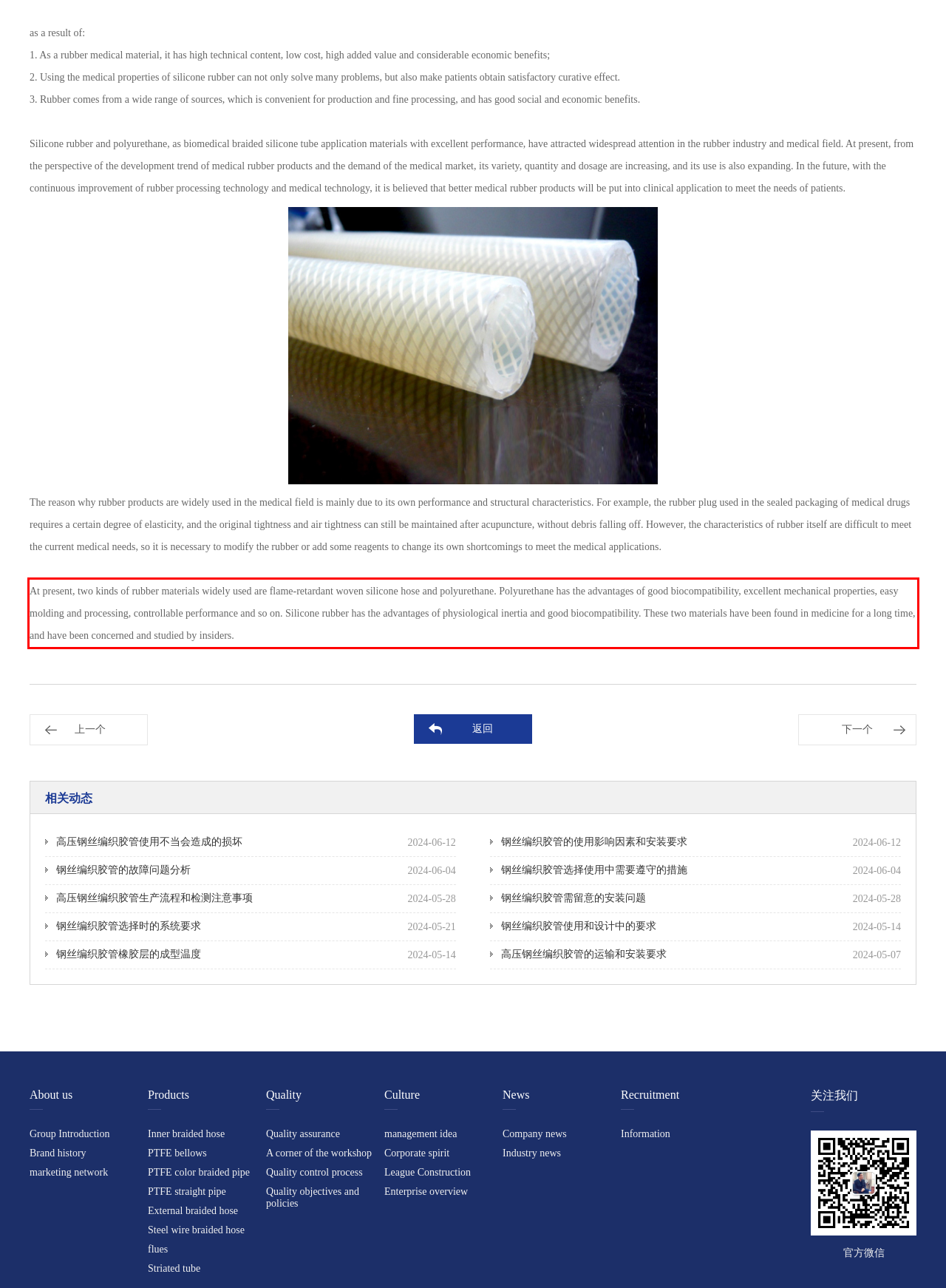Identify and transcribe the text content enclosed by the red bounding box in the given screenshot.

At present, two kinds of rubber materials widely used are flame-retardant woven silicone hose and polyurethane. Polyurethane has the advantages of good biocompatibility, excellent mechanical properties, easy molding and processing, controllable performance and so on. Silicone rubber has the advantages of physiological inertia and good biocompatibility. These two materials have been found in medicine for a long time, and have been concerned and studied by insiders.